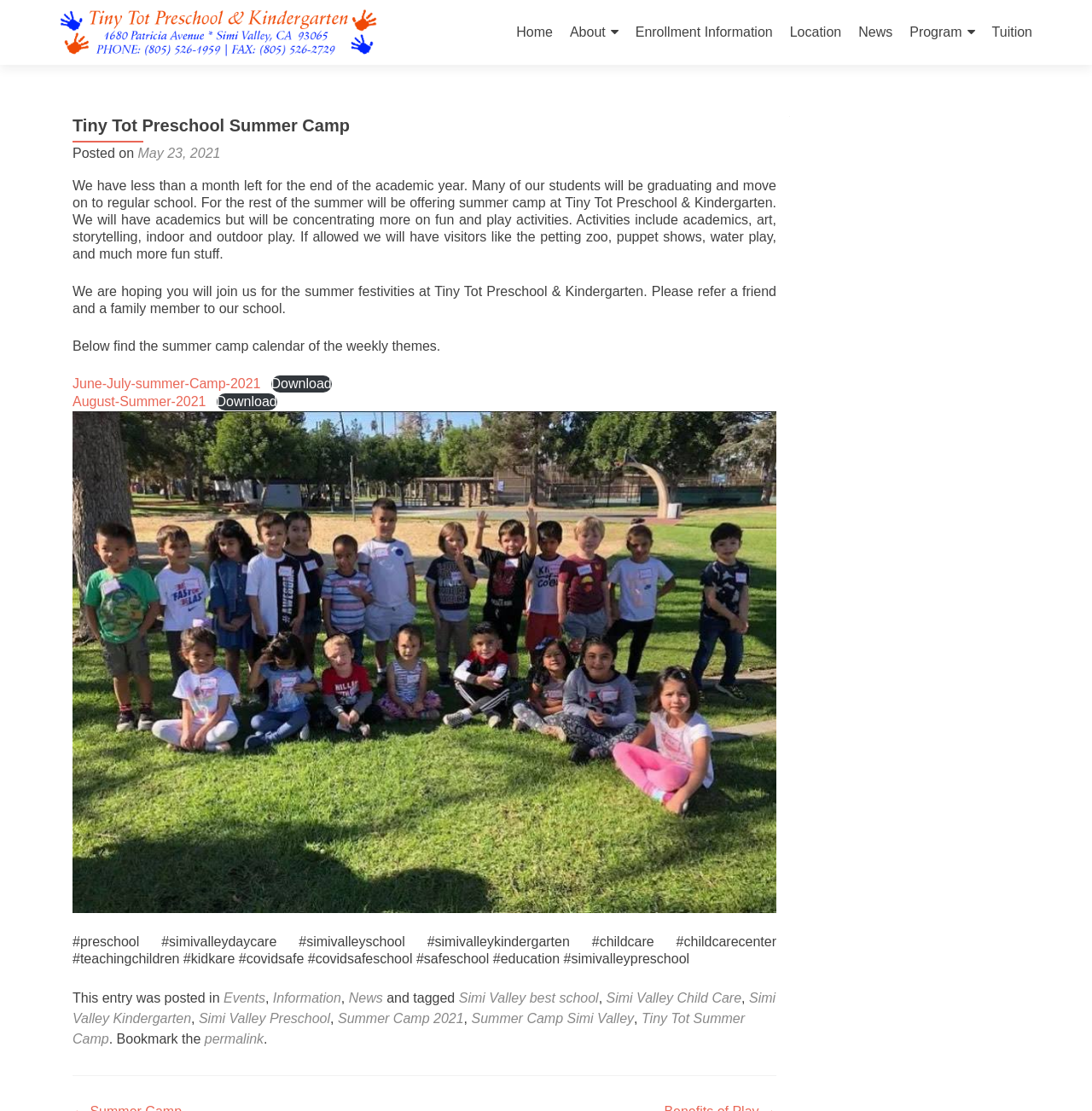Determine the bounding box coordinates for the region that must be clicked to execute the following instruction: "Download the 'June-July-summer-Camp-2021' file".

[0.248, 0.338, 0.304, 0.353]